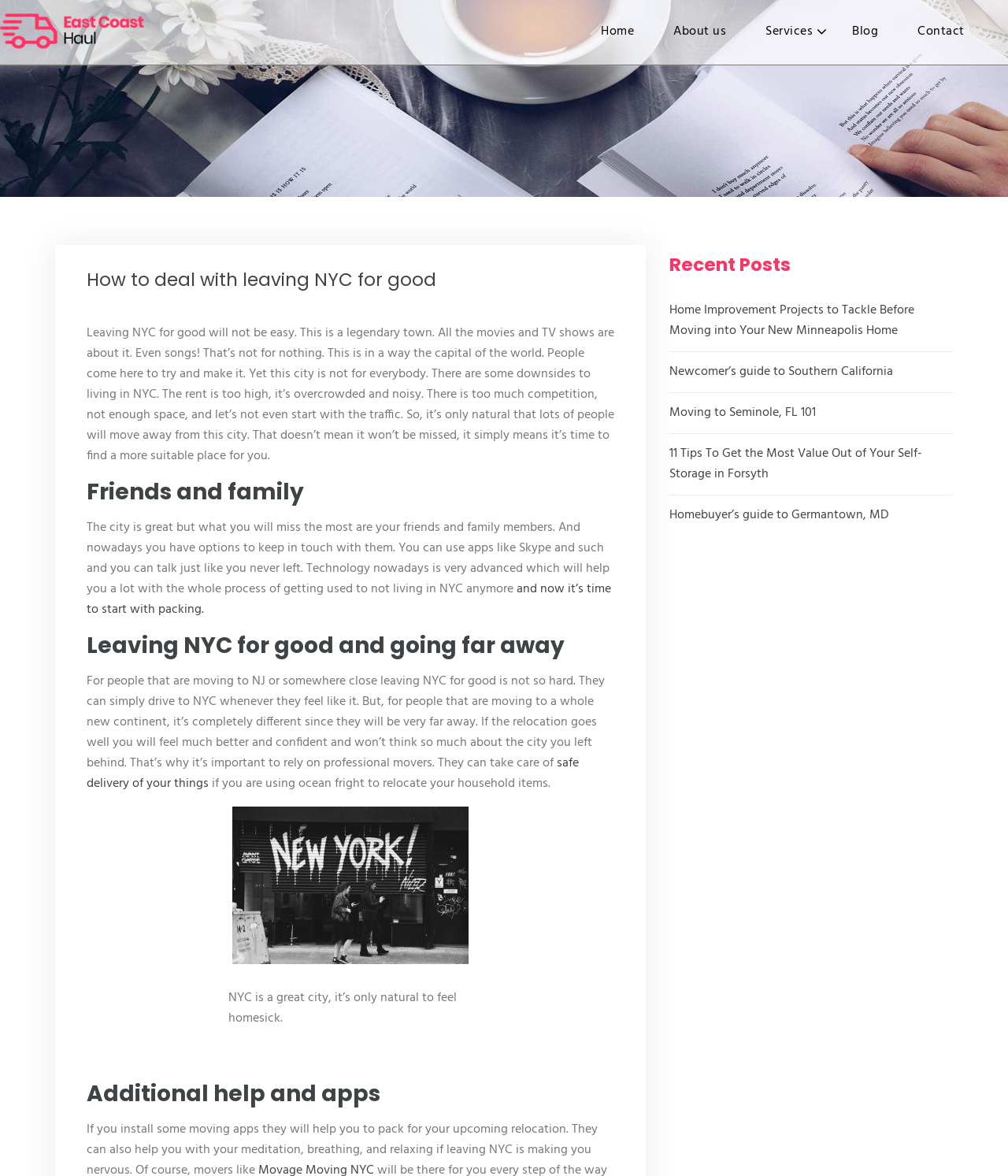Answer the question in a single word or phrase:
What is the purpose of professional movers according to the blog post?

Safe delivery of things